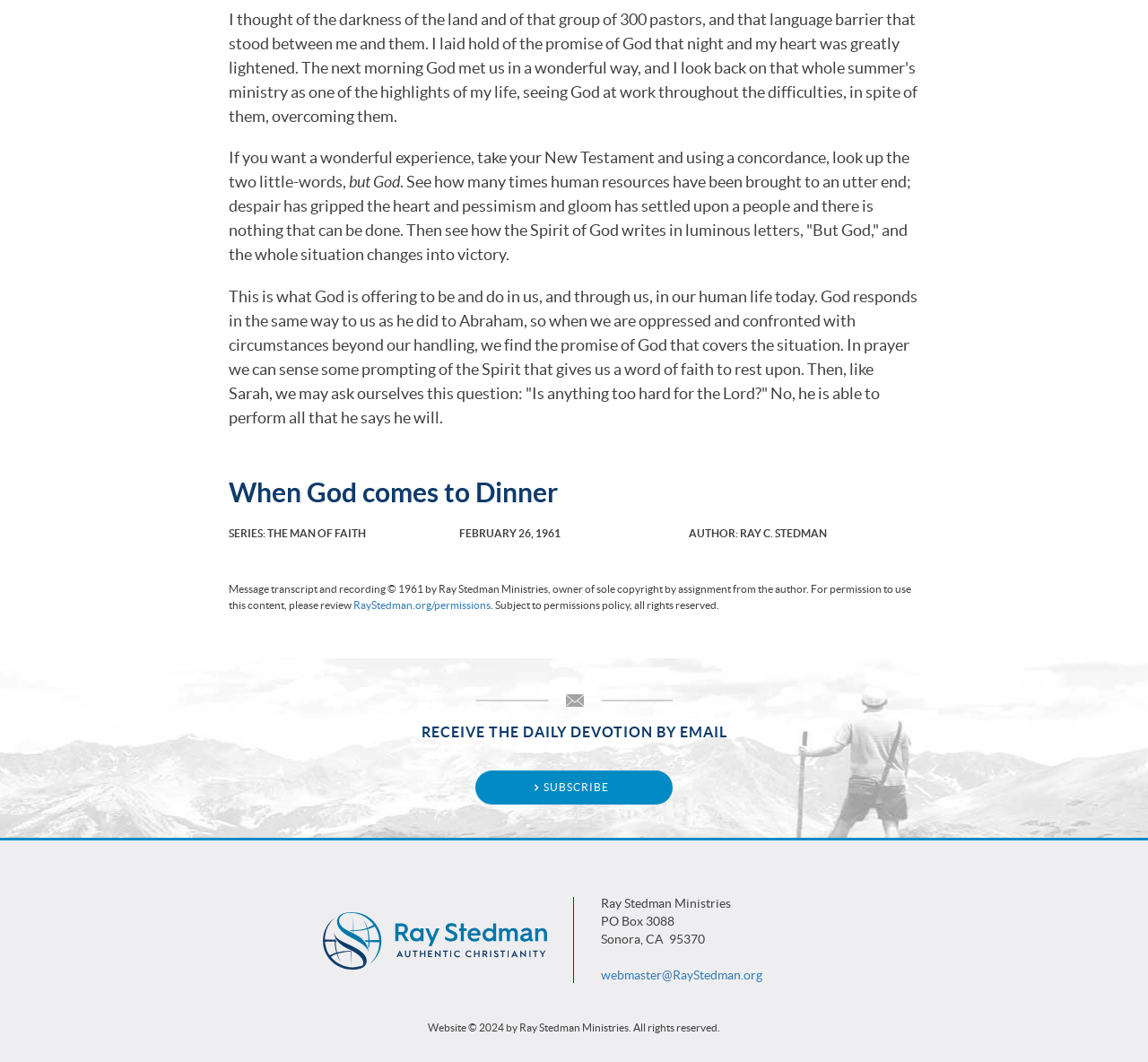What is the date of the sermon?
Using the image, answer in one word or phrase.

February 26, 1961